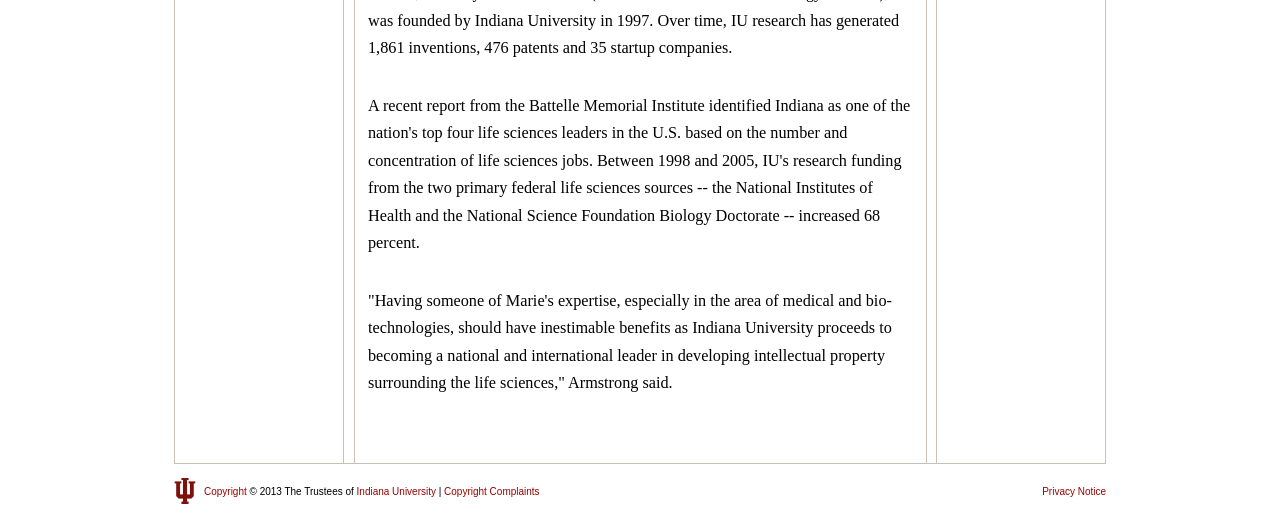What is the relationship between the quote and Indiana University?
Please respond to the question with a detailed and well-explained answer.

The quote on the webpage talks about the benefits that Indiana University will gain from having someone with Marie's expertise, especially in the area of medical and bio-technologies, as the university proceeds to becoming a national and international leader in developing intellectual property surrounding the life sciences.